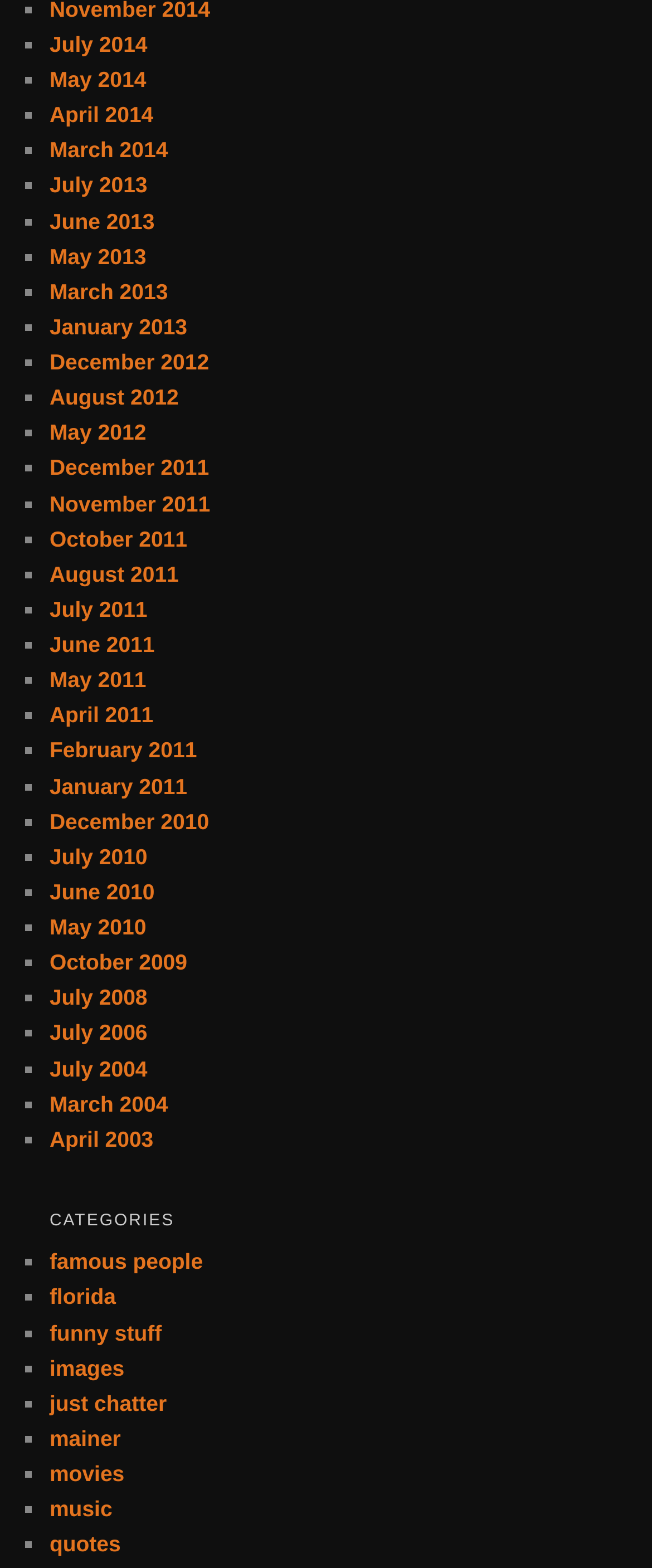Extract the bounding box coordinates for the UI element described as: "Control4 Home Automation".

None